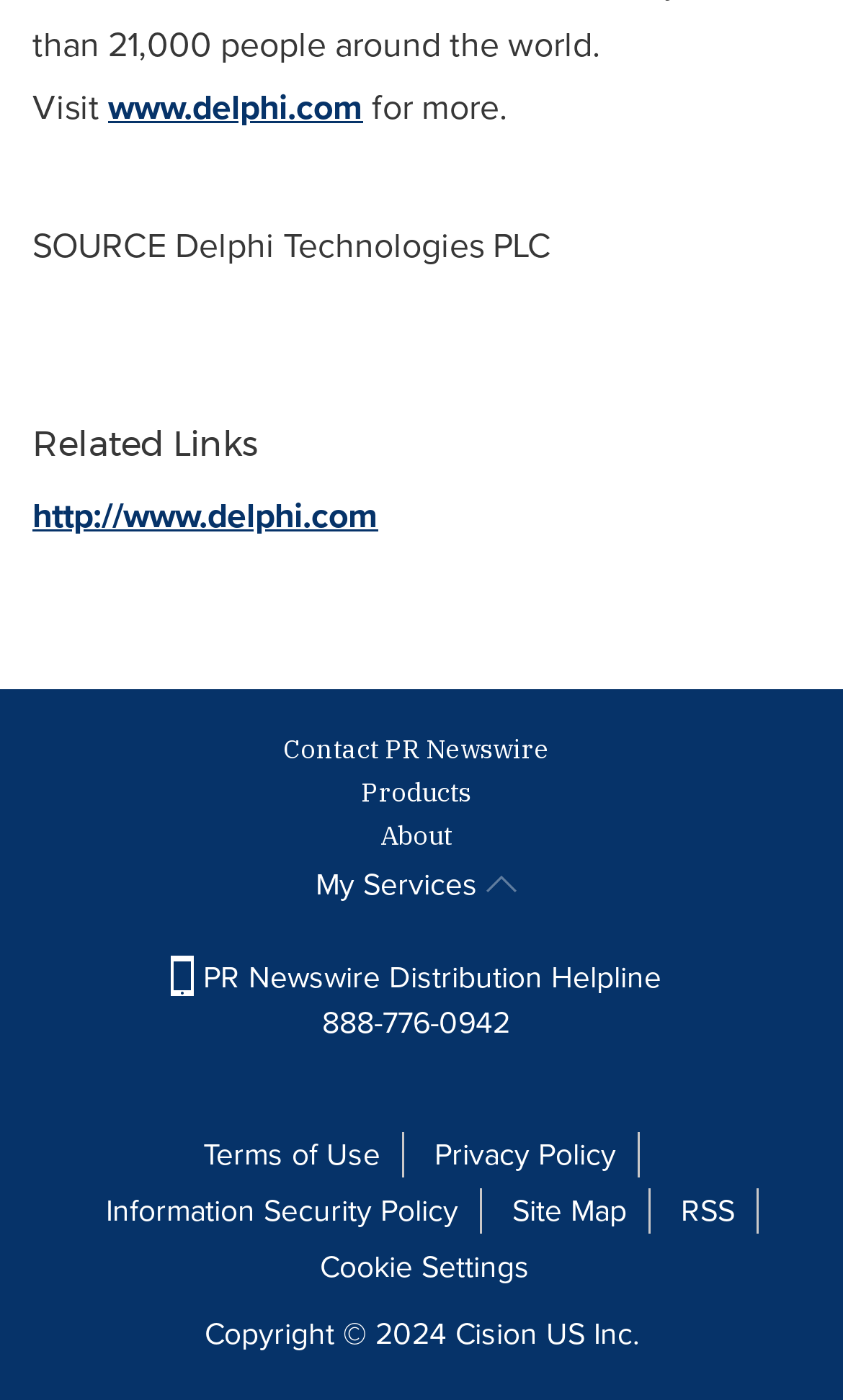What are the three main categories listed?
Answer the question in as much detail as possible.

The three main categories are listed as headings on the webpage, with 'Related Links' being the first, followed by 'Products' and then 'About'. Each category has a corresponding link below it.